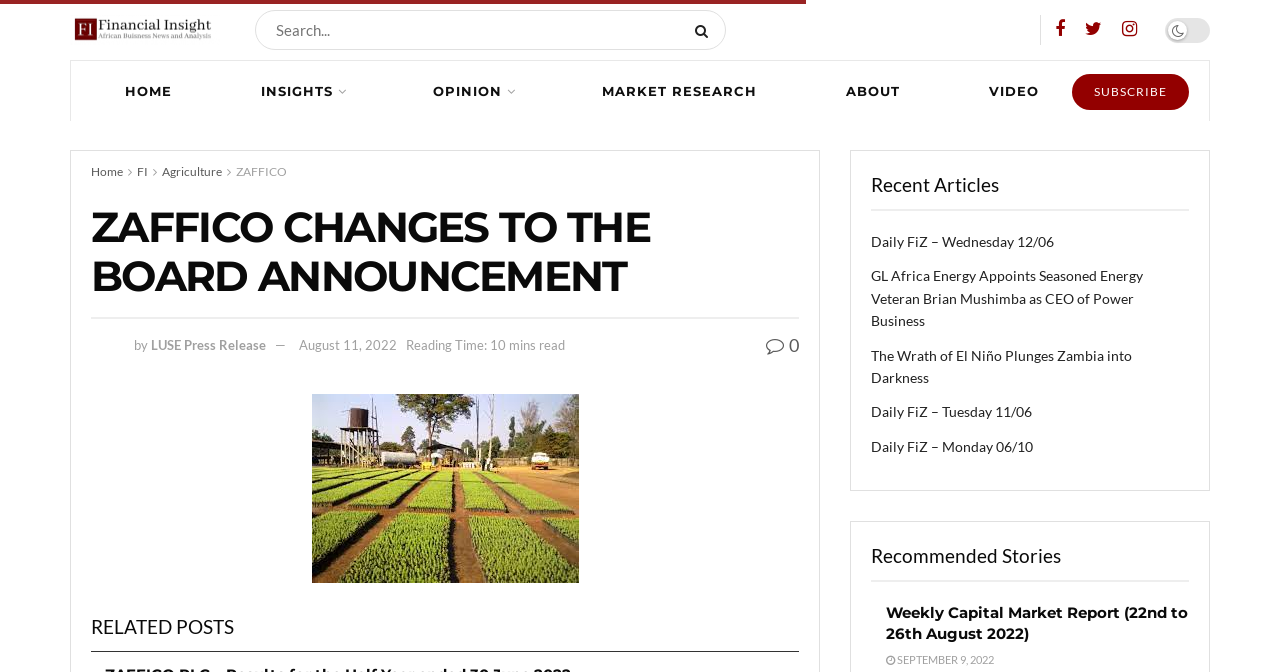What is the name of the website?
Please provide a single word or phrase in response based on the screenshot.

Financial Insights